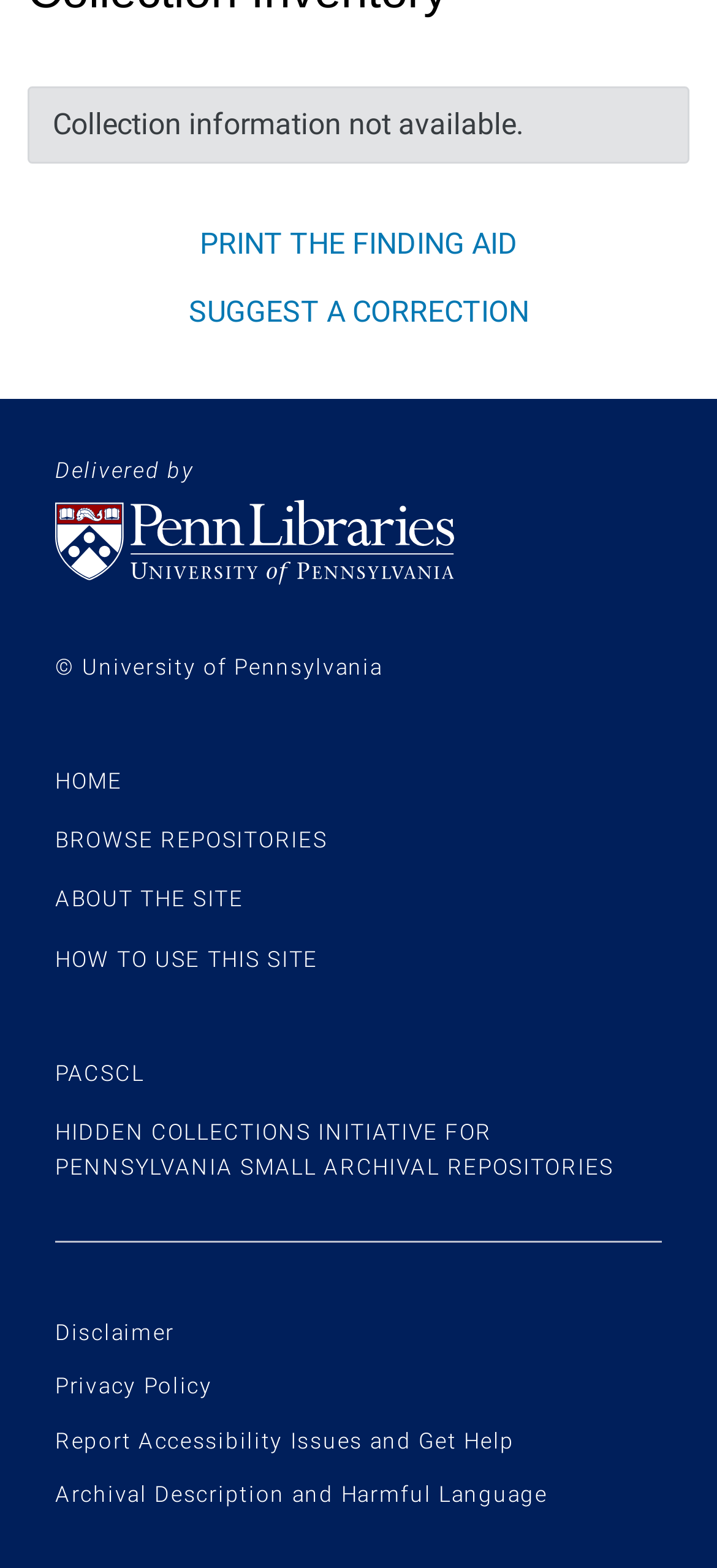Answer the following in one word or a short phrase: 
What is the name of the institution associated with this website?

University of Pennsylvania